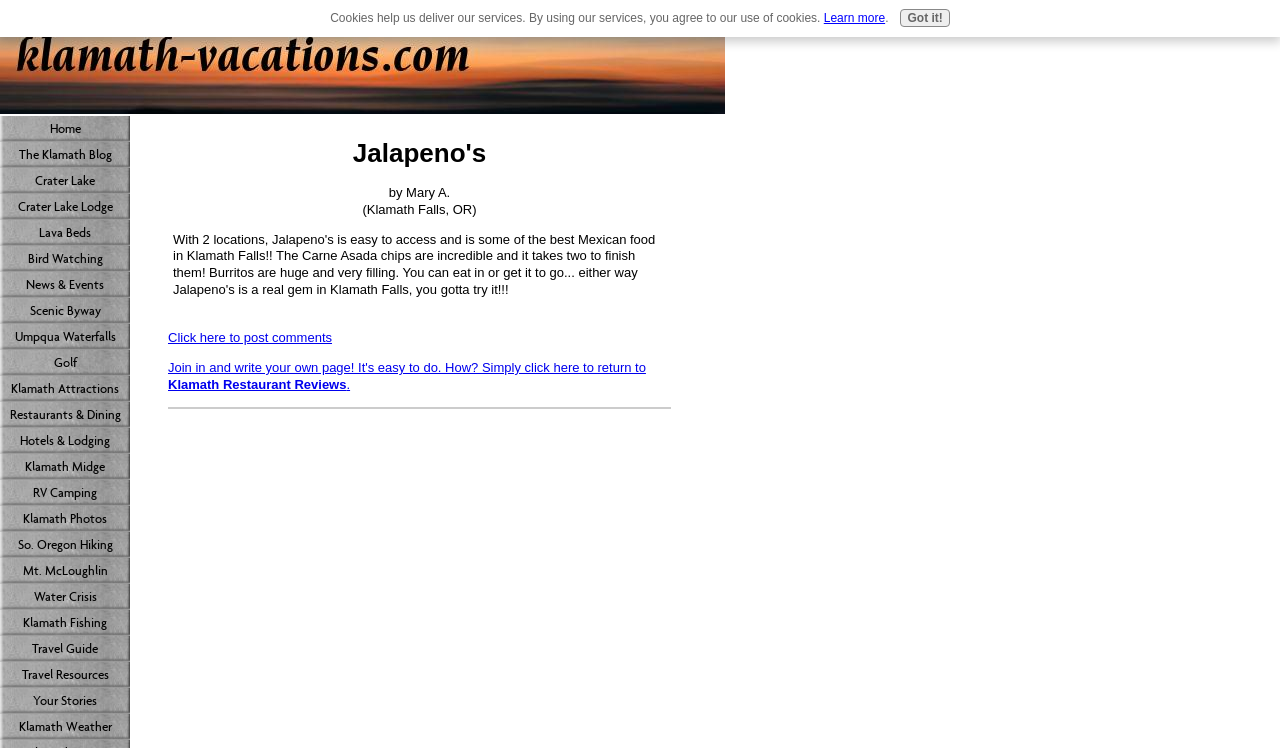Please find the bounding box coordinates for the clickable element needed to perform this instruction: "View Klamath Attractions".

[0.0, 0.503, 0.102, 0.537]